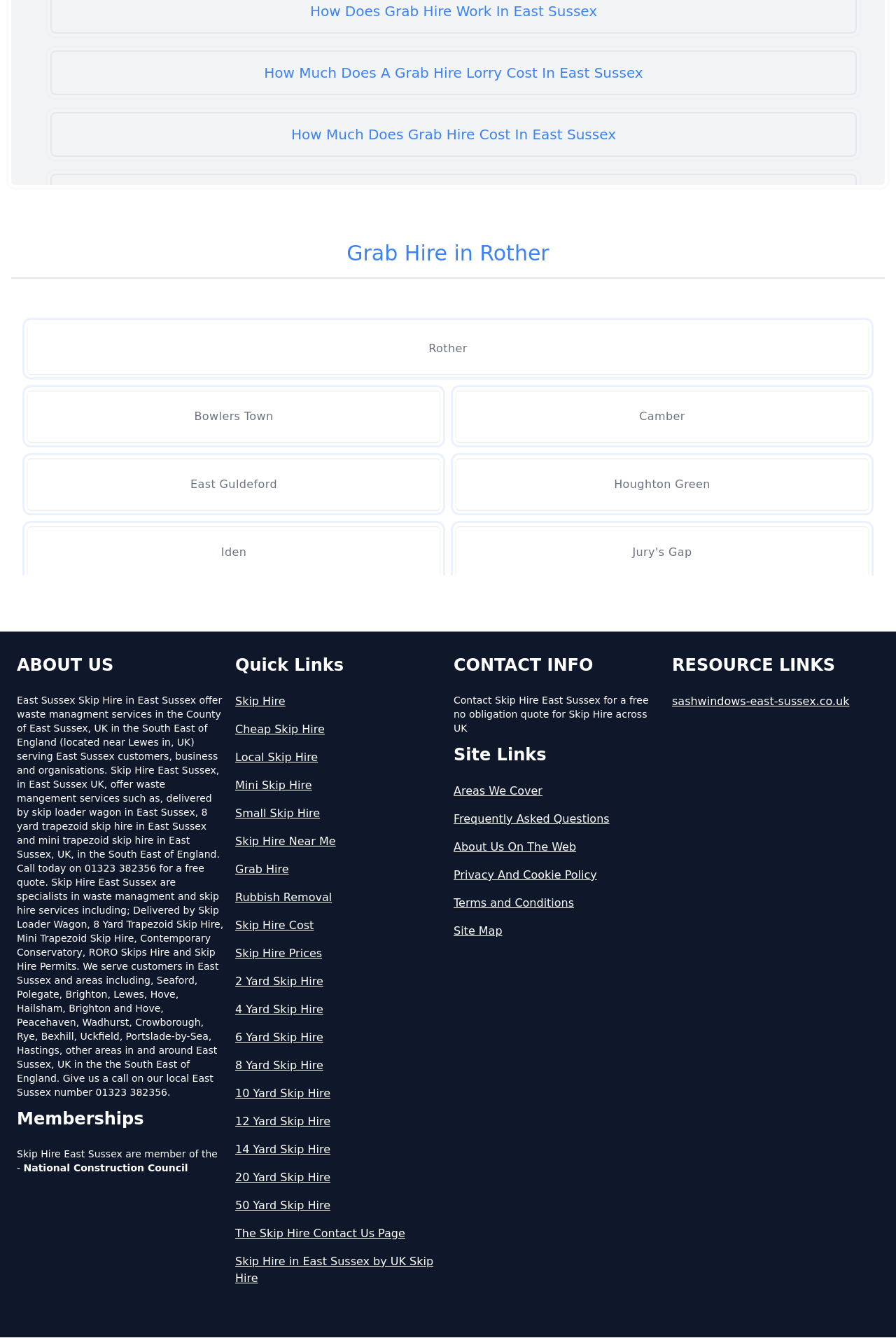Locate the bounding box coordinates of the clickable region to complete the following instruction: "Visit 'Rye' page."

[0.509, 0.444, 0.969, 0.482]